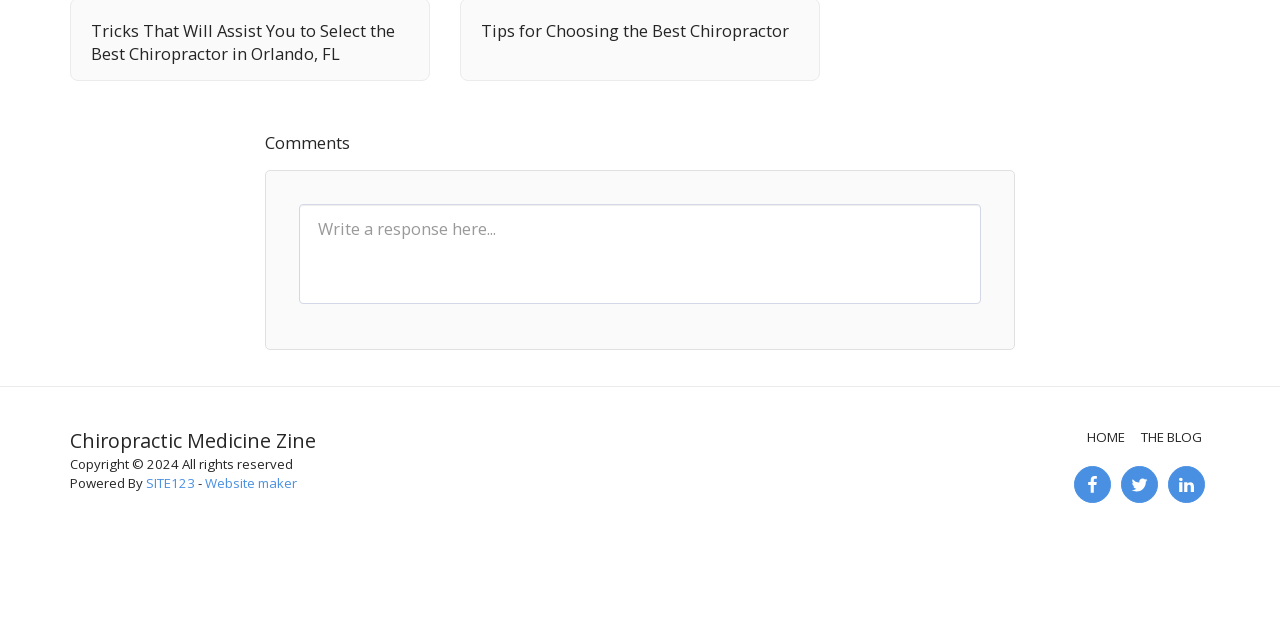Please specify the bounding box coordinates of the clickable region necessary for completing the following instruction: "Call the office". The coordinates must consist of four float numbers between 0 and 1, i.e., [left, top, right, bottom].

None